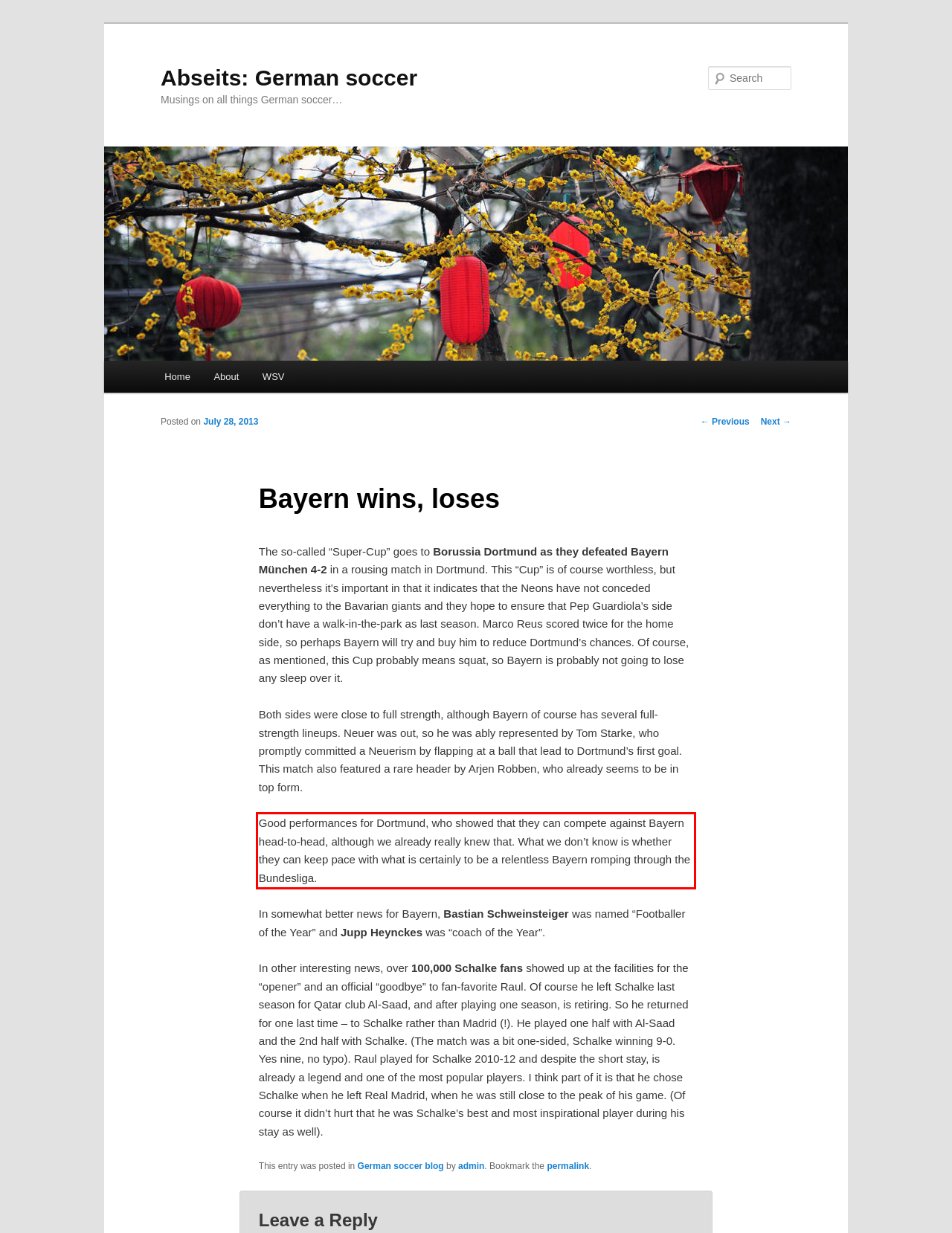Look at the webpage screenshot and recognize the text inside the red bounding box.

Good performances for Dortmund, who showed that they can compete against Bayern head-to-head, although we already really knew that. What we don’t know is whether they can keep pace with what is certainly to be a relentless Bayern romping through the Bundesliga.